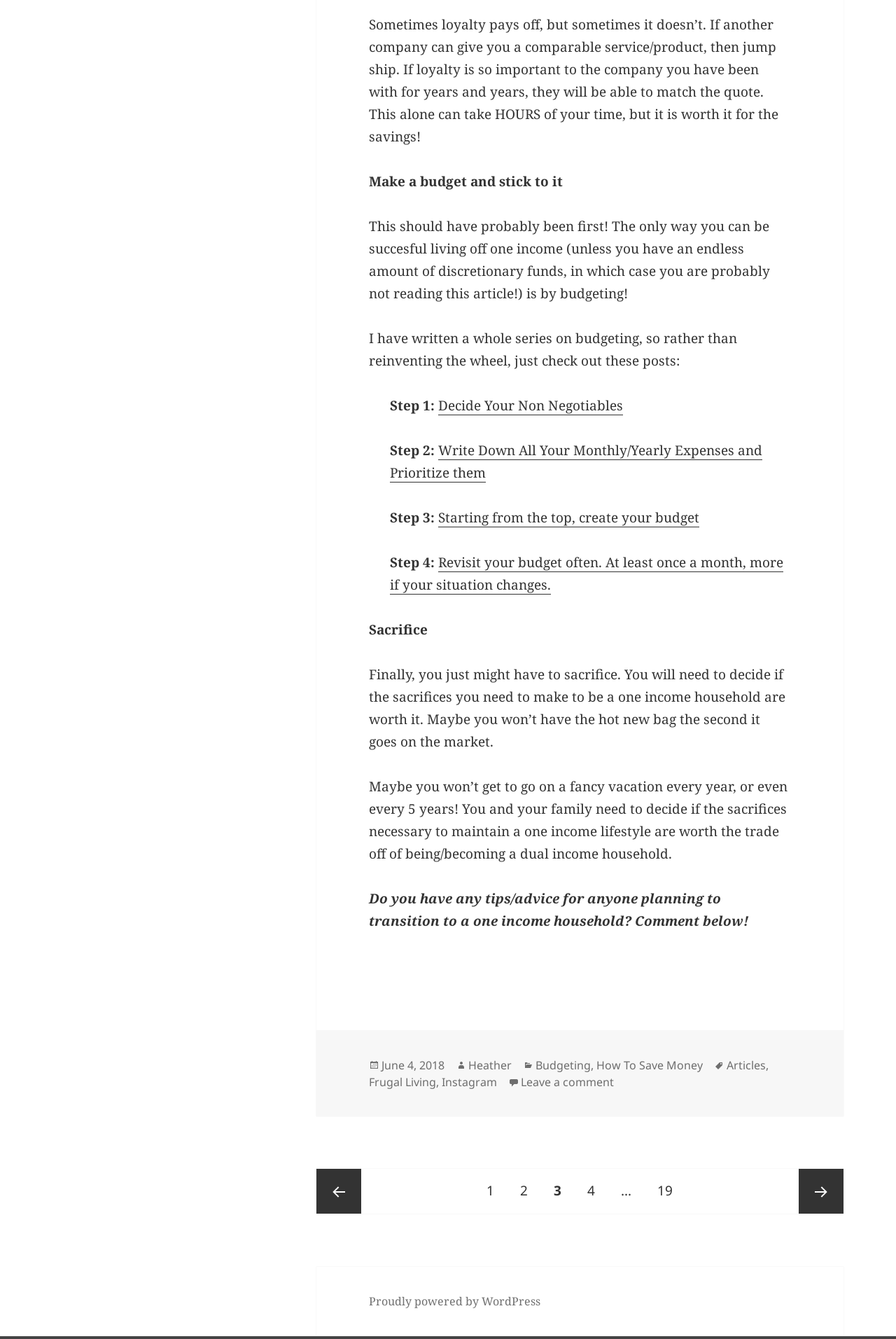What is the tone of the article?
Answer the question with a detailed and thorough explanation.

The tone of the article is informative and helpful, as the author provides practical tips and advice for living on one income. The language used is clear and concise, and the author's tone is encouraging and supportive, suggesting that the reader can achieve their financial goals with the right strategies and mindset.